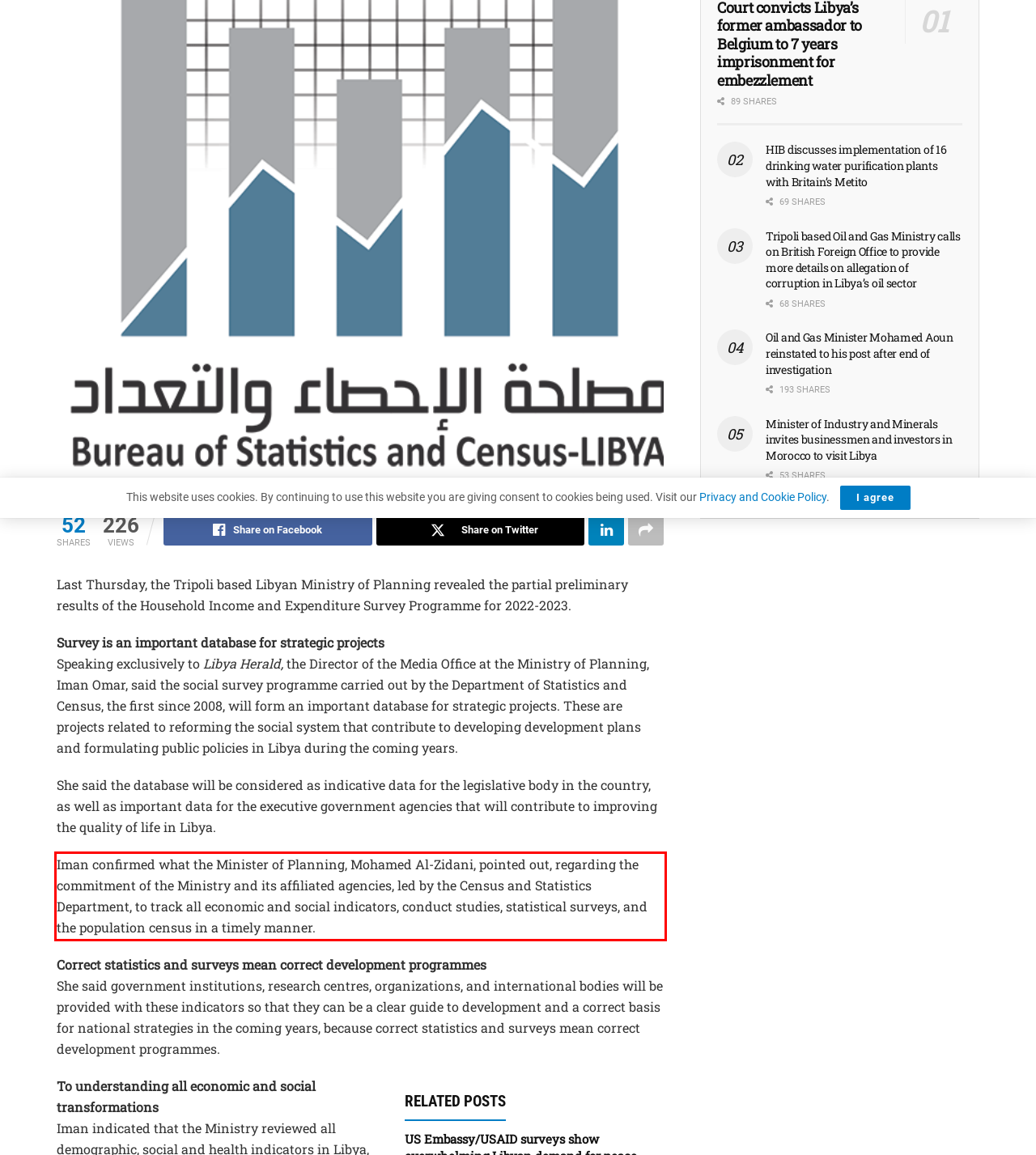Look at the provided screenshot of the webpage and perform OCR on the text within the red bounding box.

Iman confirmed what the Minister of Planning, Mohamed Al-Zidani, pointed out, regarding the commitment of the Ministry and its affiliated agencies, led by the Census and Statistics Department, to track all economic and social indicators, conduct studies, statistical surveys, and the population census in a timely manner.